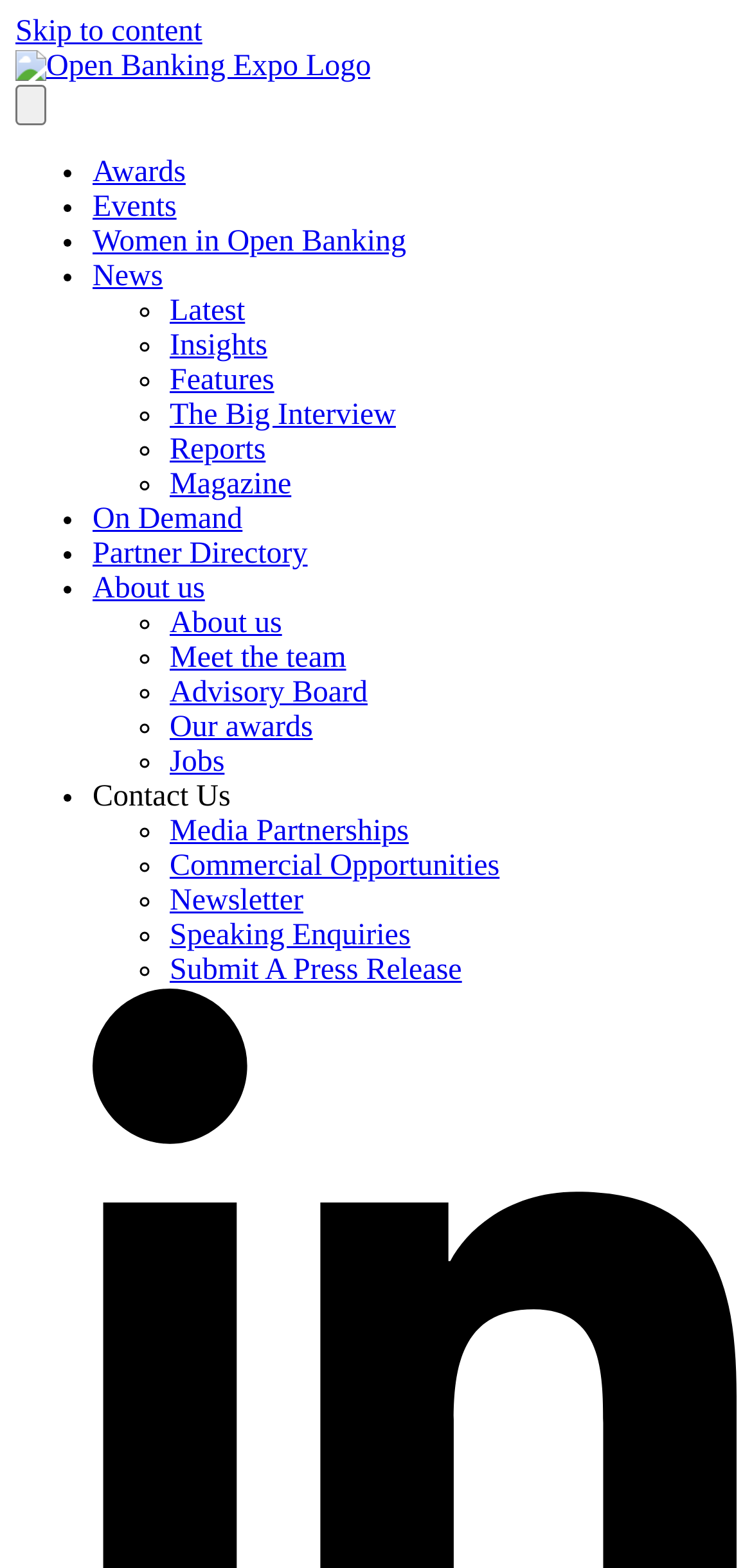Please determine the bounding box coordinates for the UI element described as: "Meet the team".

[0.226, 0.409, 0.46, 0.43]